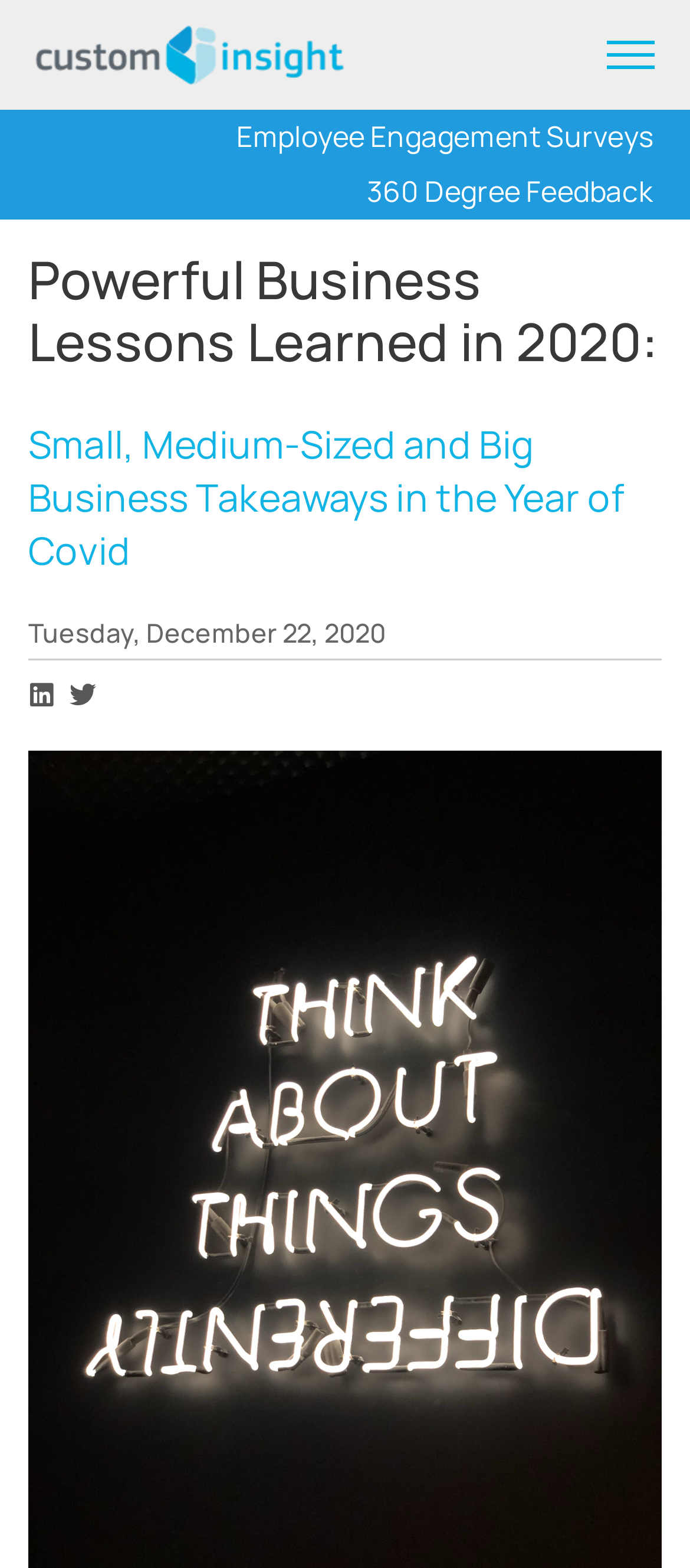Provide a brief response using a word or short phrase to this question:
What is the name of the company in the logo?

CustomInsight